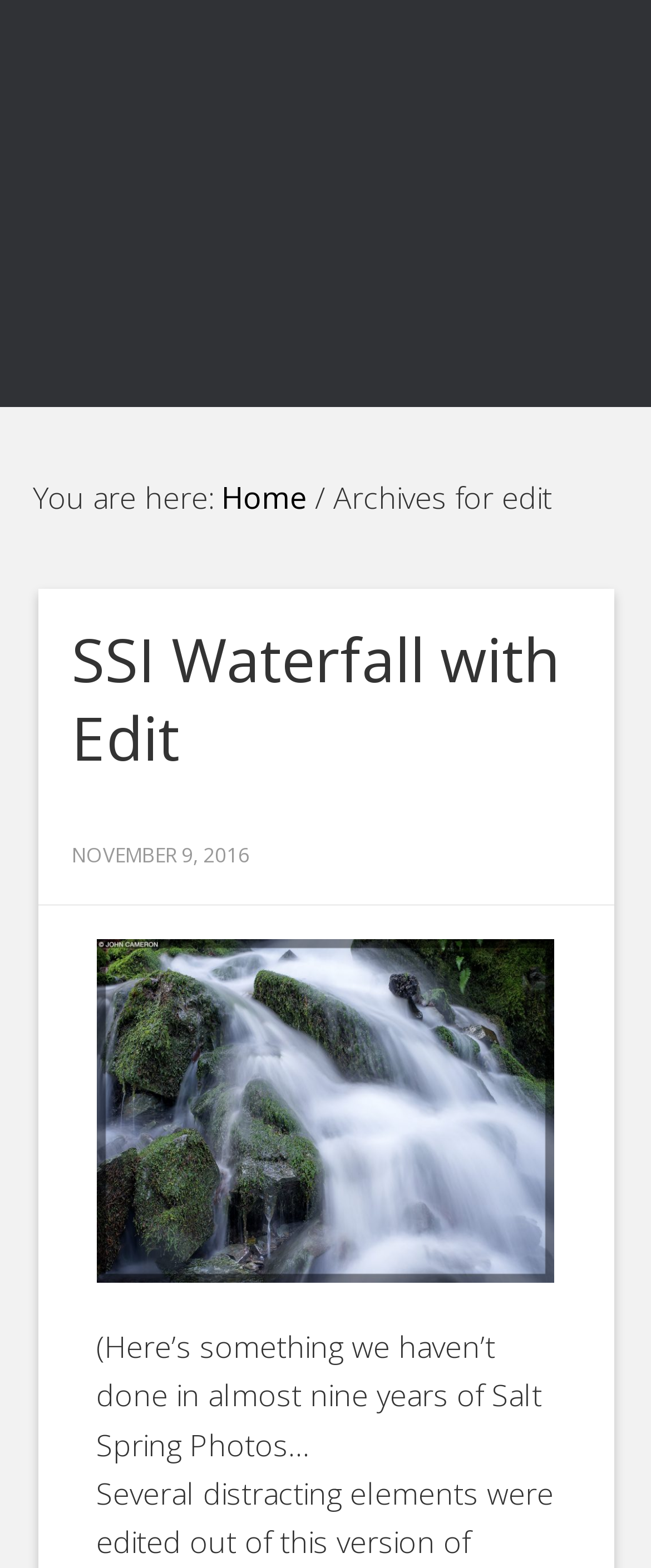Provide the bounding box coordinates of the HTML element described by the text: "Home".

[0.34, 0.304, 0.471, 0.33]